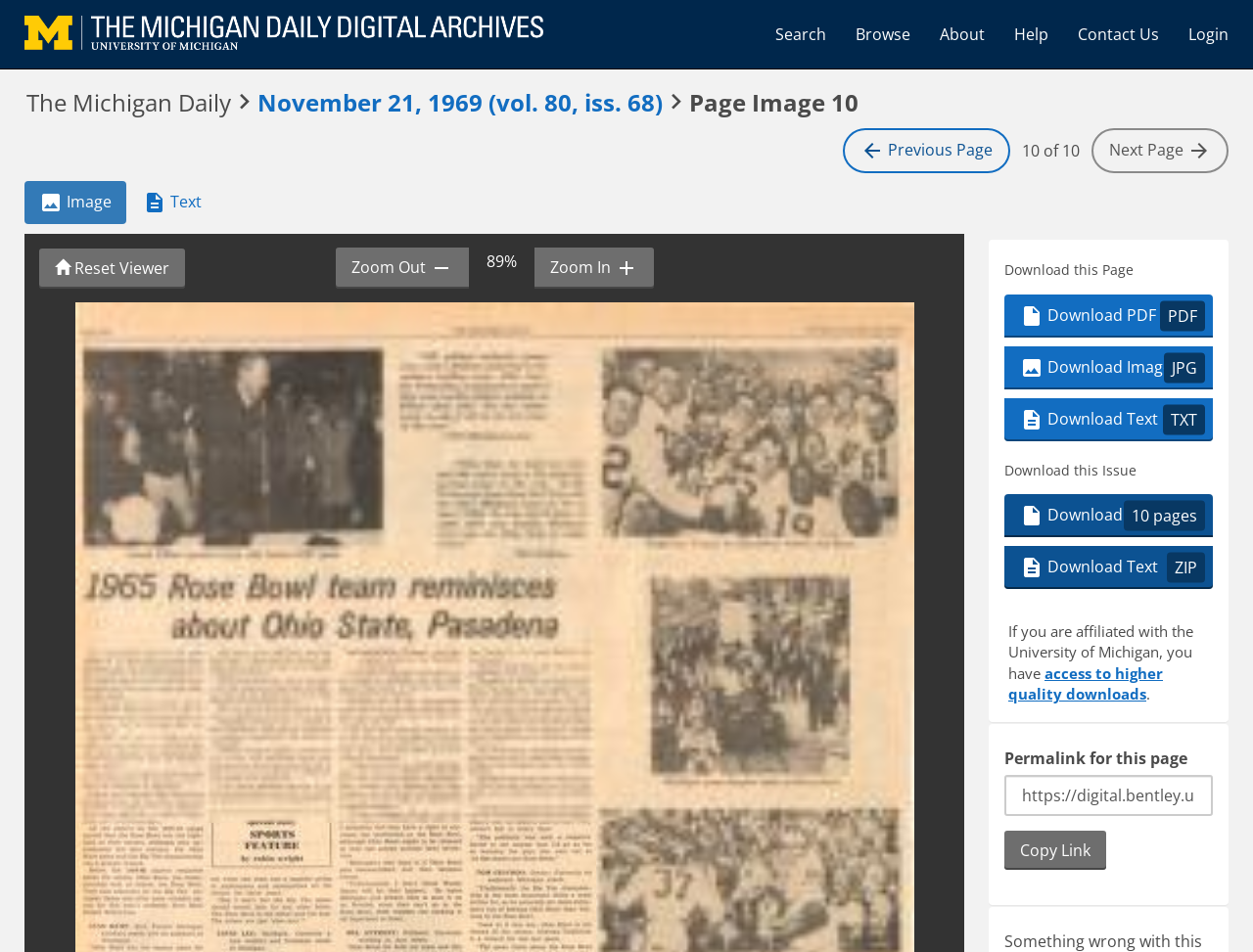Please find the bounding box for the following UI element description. Provide the coordinates in (top-left x, top-left y, bottom-right x, bottom-right y) format, with values between 0 and 1: Browse

[0.671, 0.01, 0.738, 0.062]